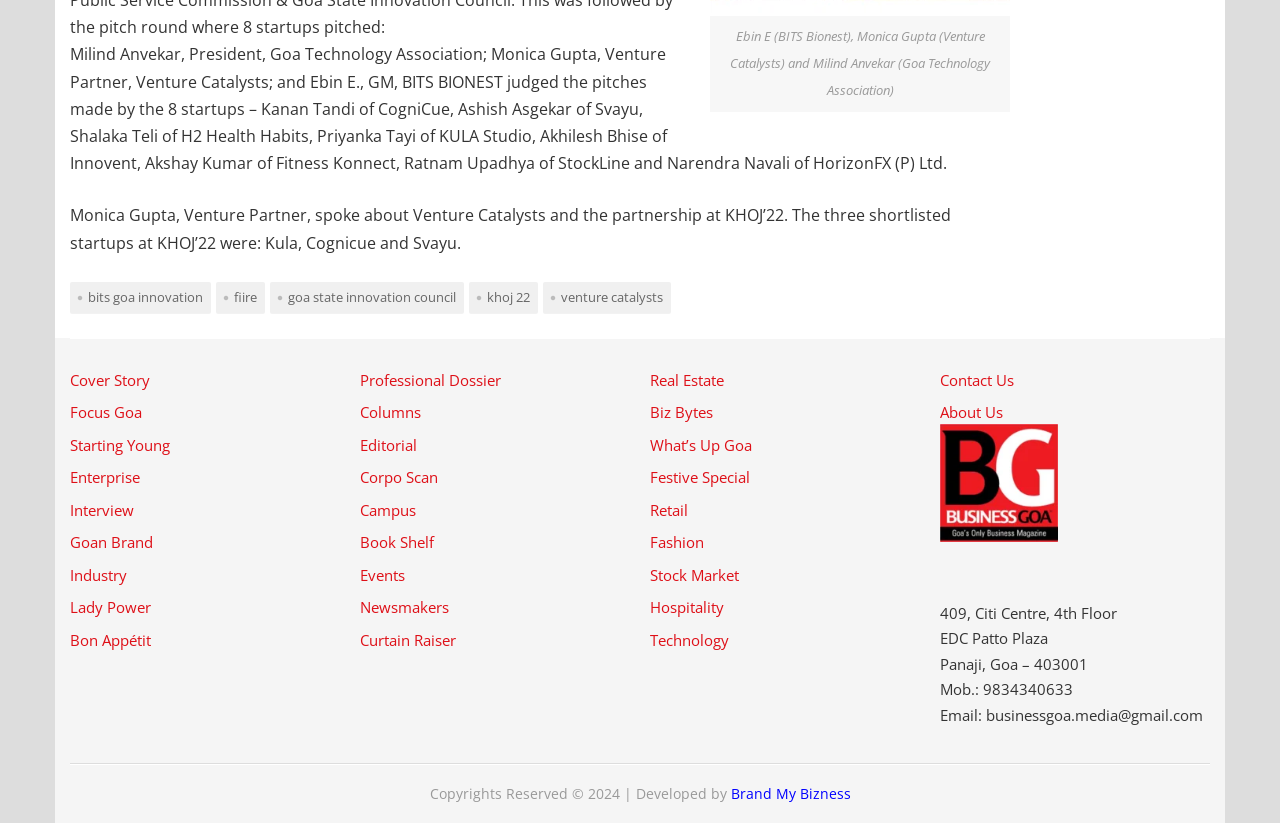Based on the provided description, "More", find the bounding box of the corresponding UI element in the screenshot.

None